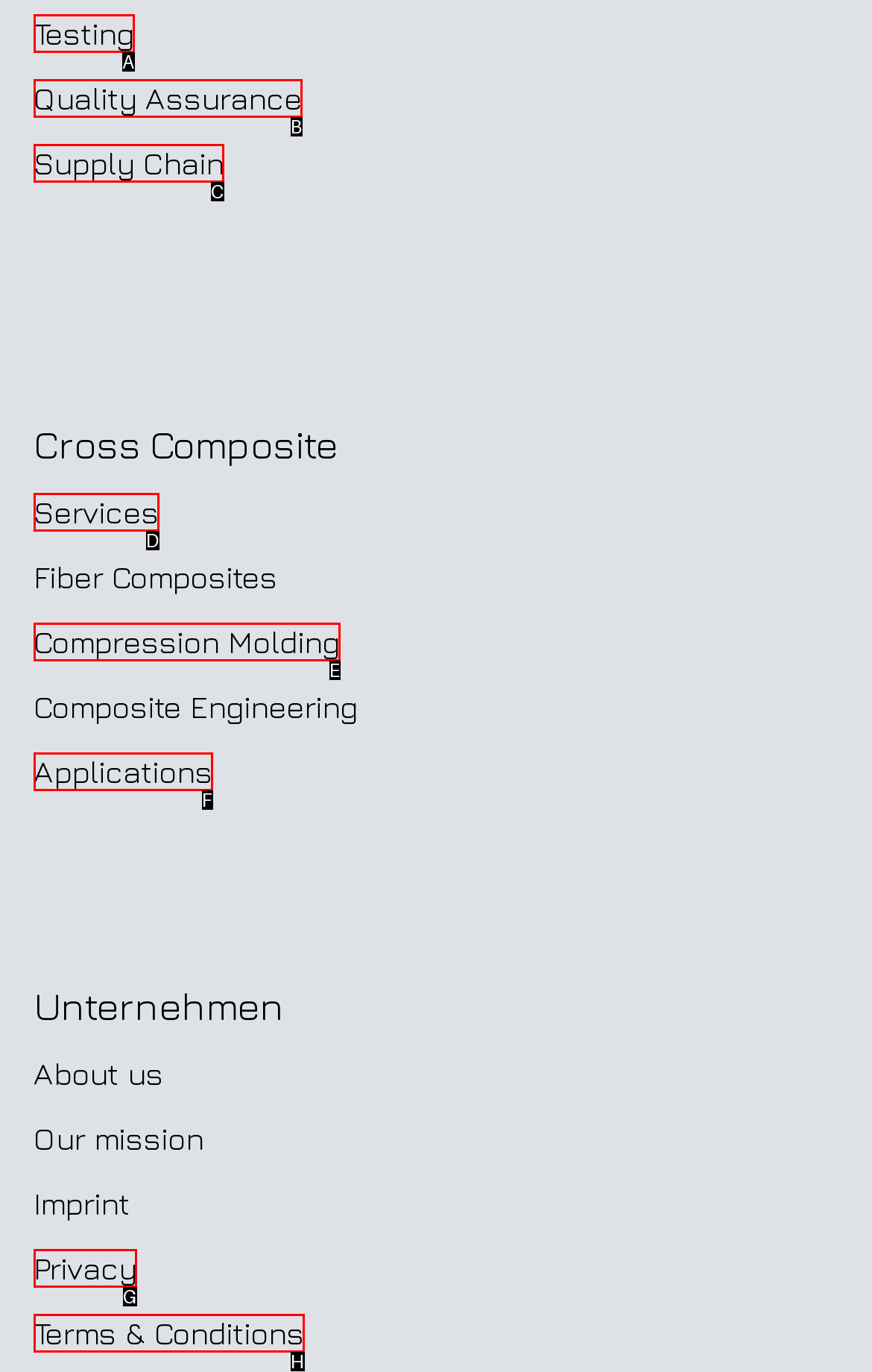Identify the letter that best matches this UI element description: Applications
Answer with the letter from the given options.

F